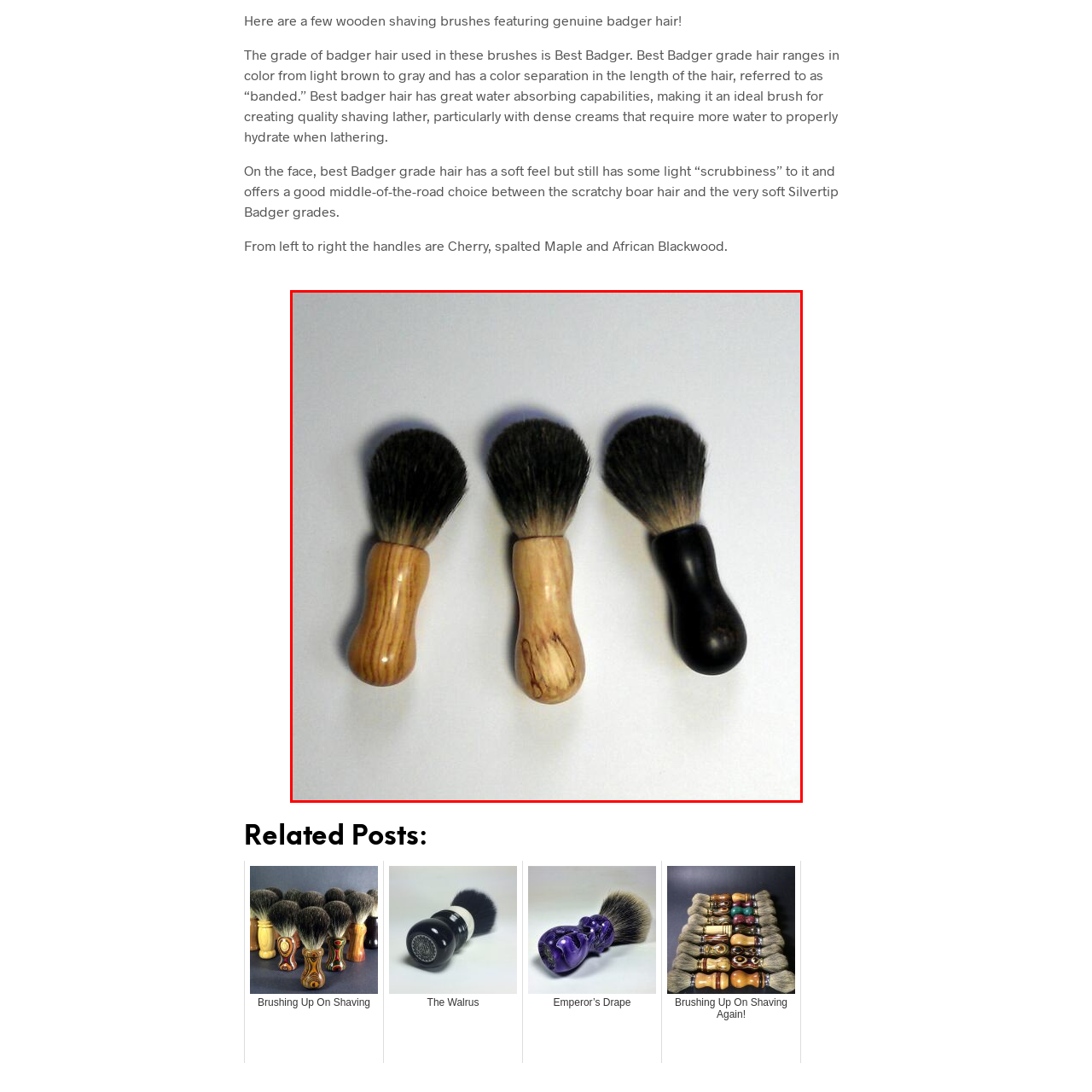Please review the portion of the image contained within the red boundary and provide a detailed answer to the subsequent question, referencing the image: What is the unique blend of the brushes' bristles?

The caption describes the unique blend of softness and slight 'scrubbiness' in these brushes, which offers a perfect balance between the sturdiness of boar hair and the softness of silvertip badger options, catering to various shaving preferences.